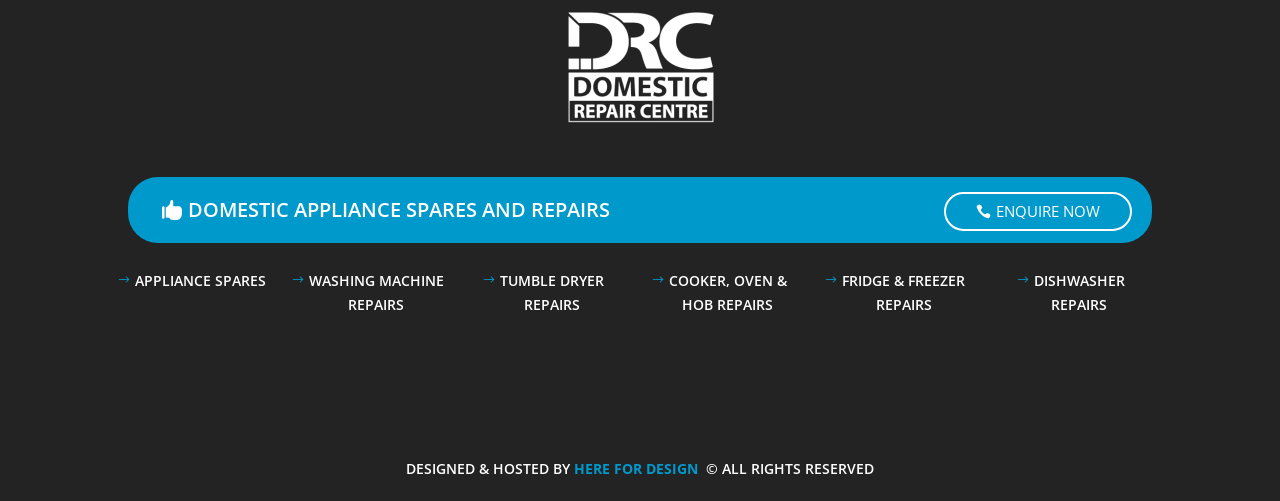Determine the bounding box coordinates in the format (top-left x, top-left y, bottom-right x, bottom-right y). Ensure all values are floating point numbers between 0 and 1. Identify the bounding box of the UI element described by: enquiries@domesticrepaircentre.co.uk

[0.143, 0.771, 0.347, 0.809]